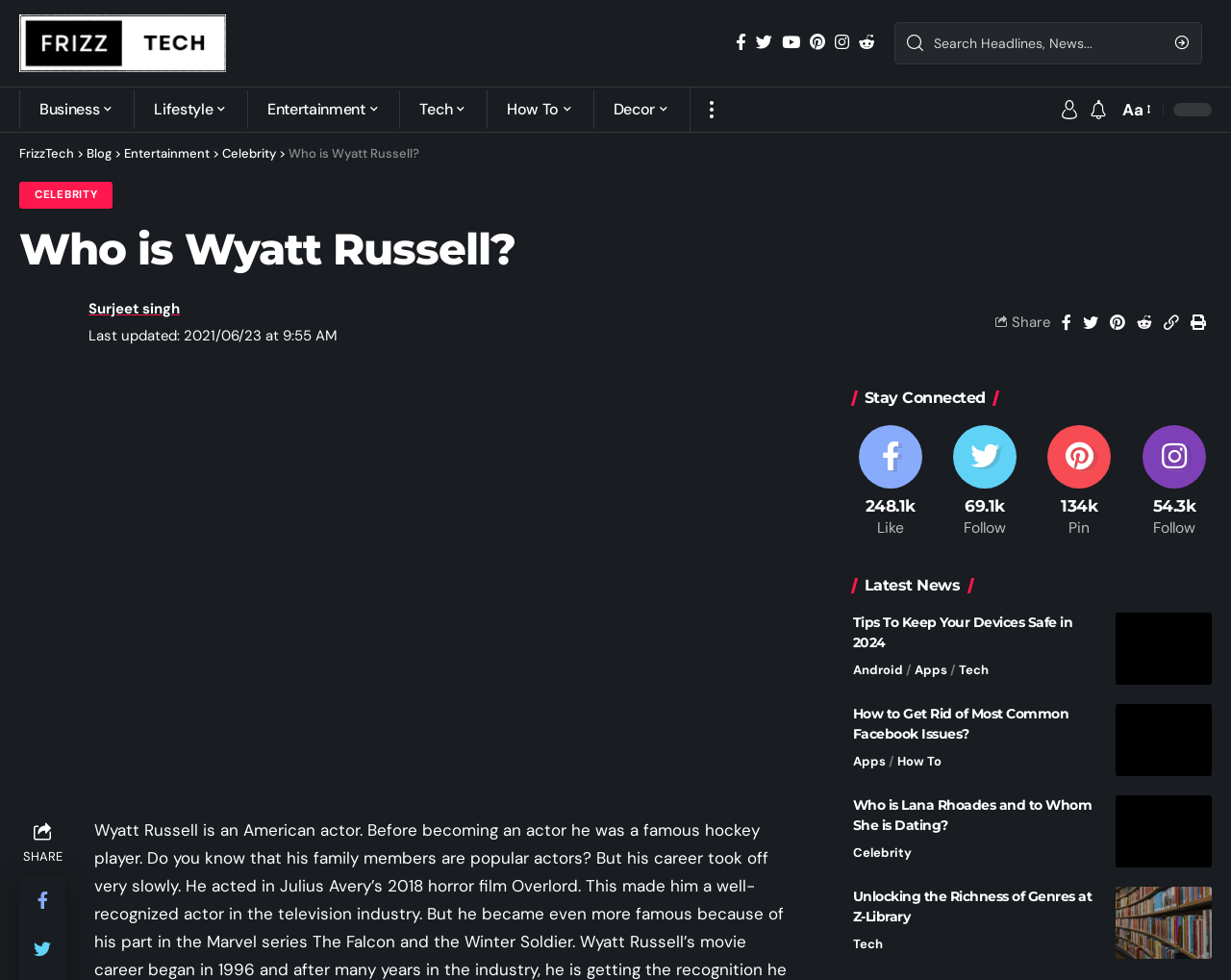Please indicate the bounding box coordinates of the element's region to be clicked to achieve the instruction: "Click on the Entertainment link". Provide the coordinates as four float numbers between 0 and 1, i.e., [left, top, right, bottom].

[0.201, 0.092, 0.325, 0.131]